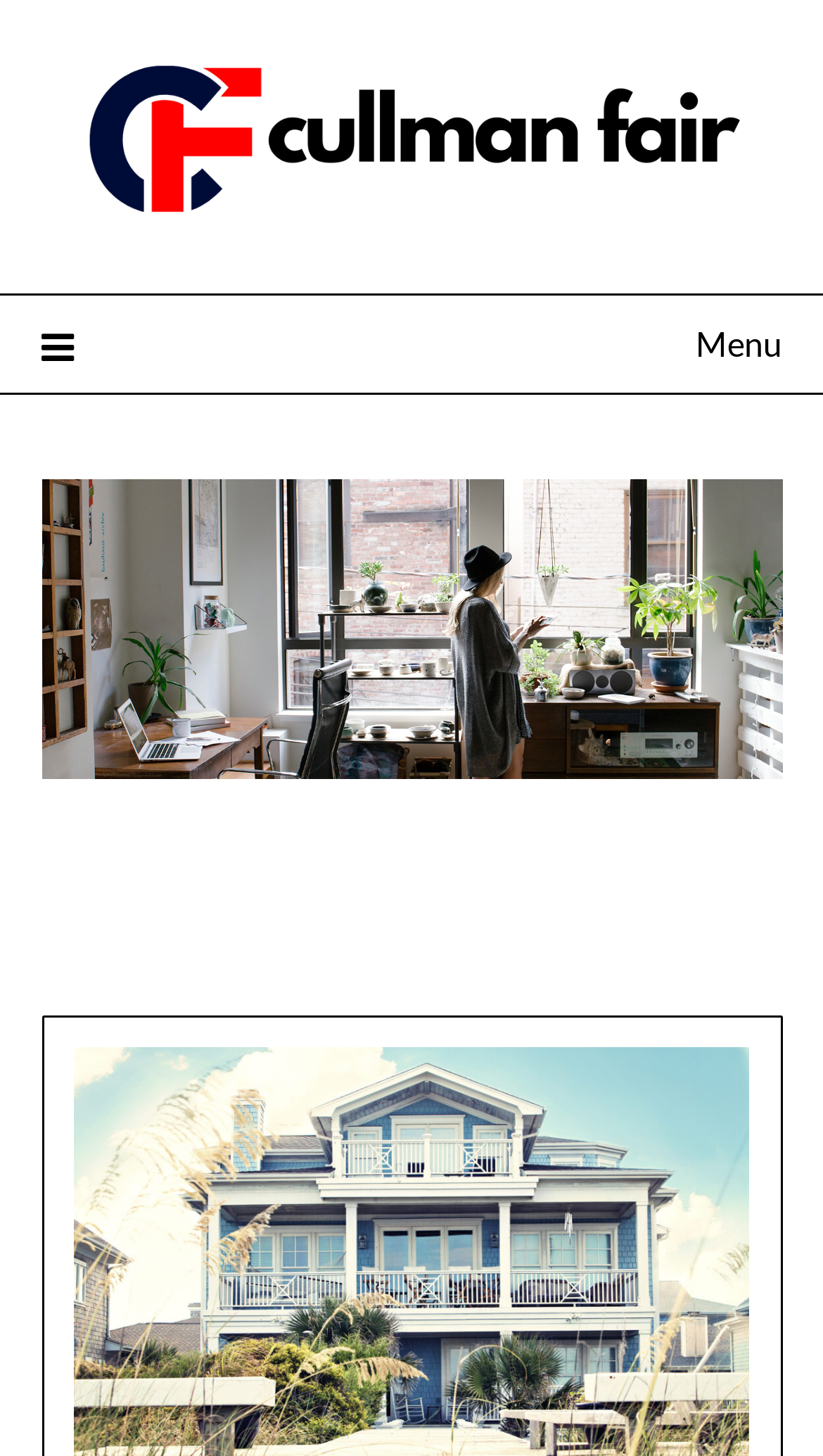Provide the bounding box coordinates for the specified HTML element described in this description: "Menu". The coordinates should be four float numbers ranging from 0 to 1, in the format [left, top, right, bottom].

[0.05, 0.203, 0.95, 0.27]